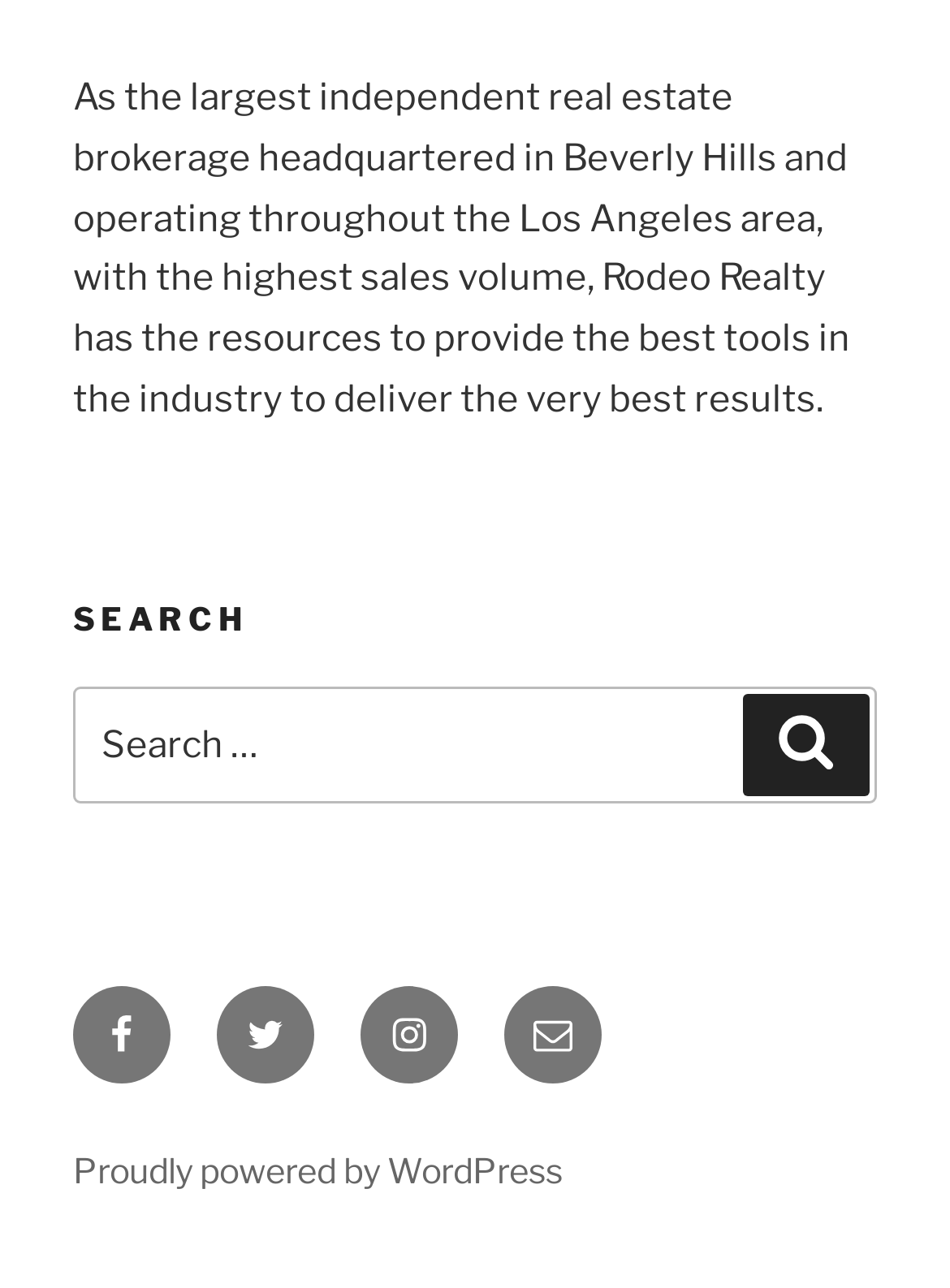What is the location of the real estate brokerage?
Please look at the screenshot and answer in one word or a short phrase.

Beverly Hills